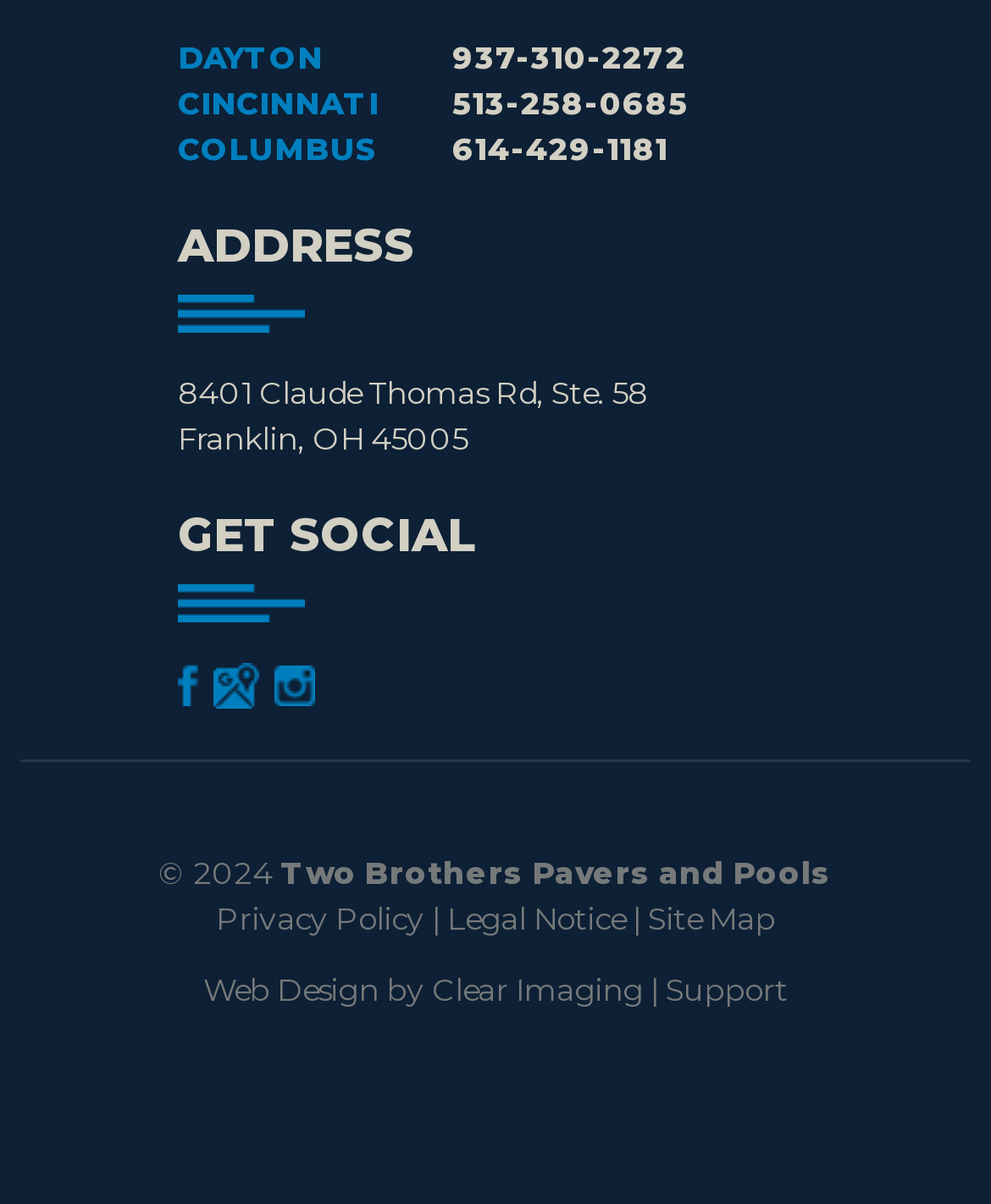How many social media links are there?
Deliver a detailed and extensive answer to the question.

I counted the number of social media links by looking at the link elements with the text 'Facebook', 'Google Maps', and 'Instagram'.